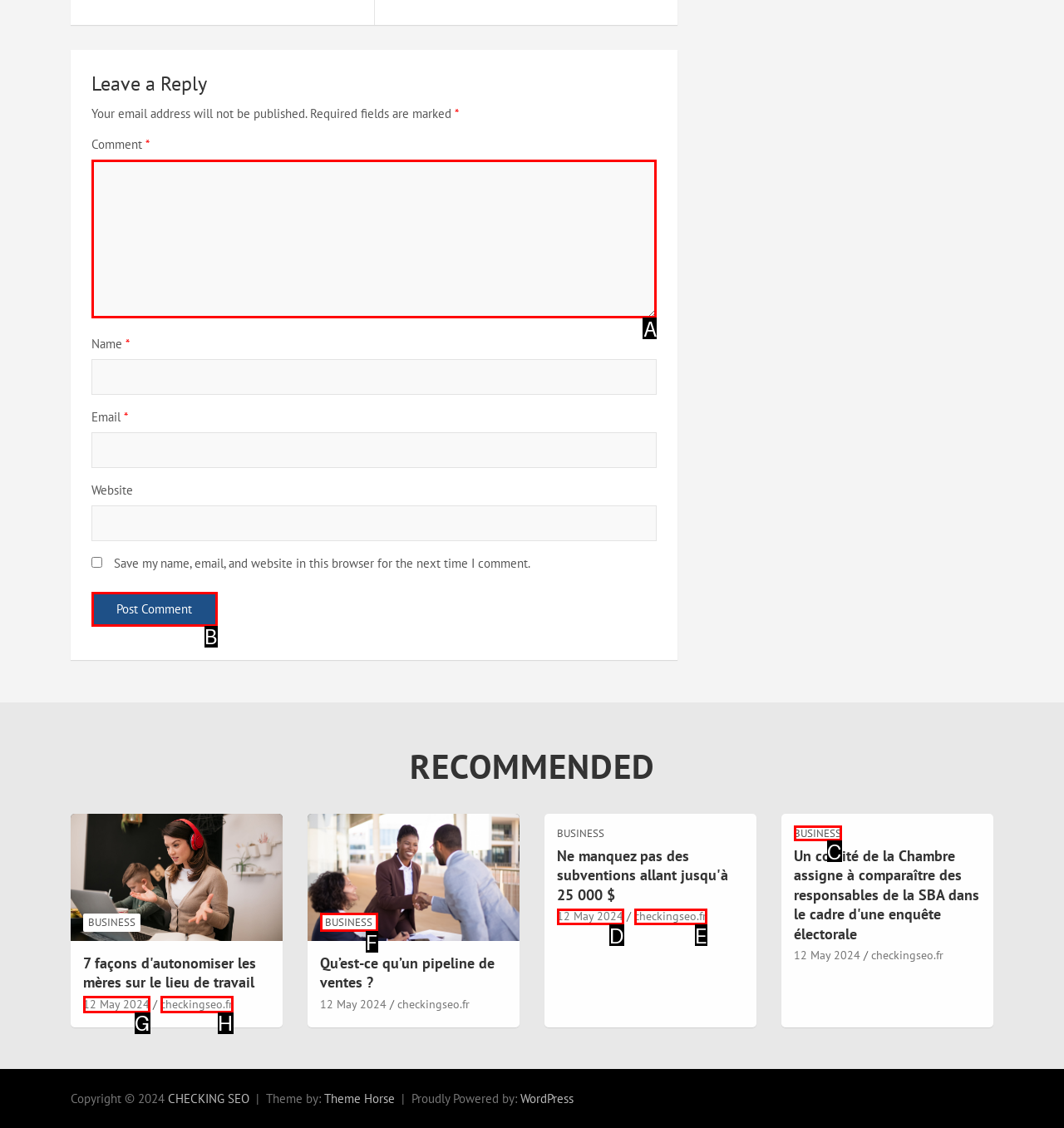Identify the HTML element you need to click to achieve the task: Leave a comment. Respond with the corresponding letter of the option.

A